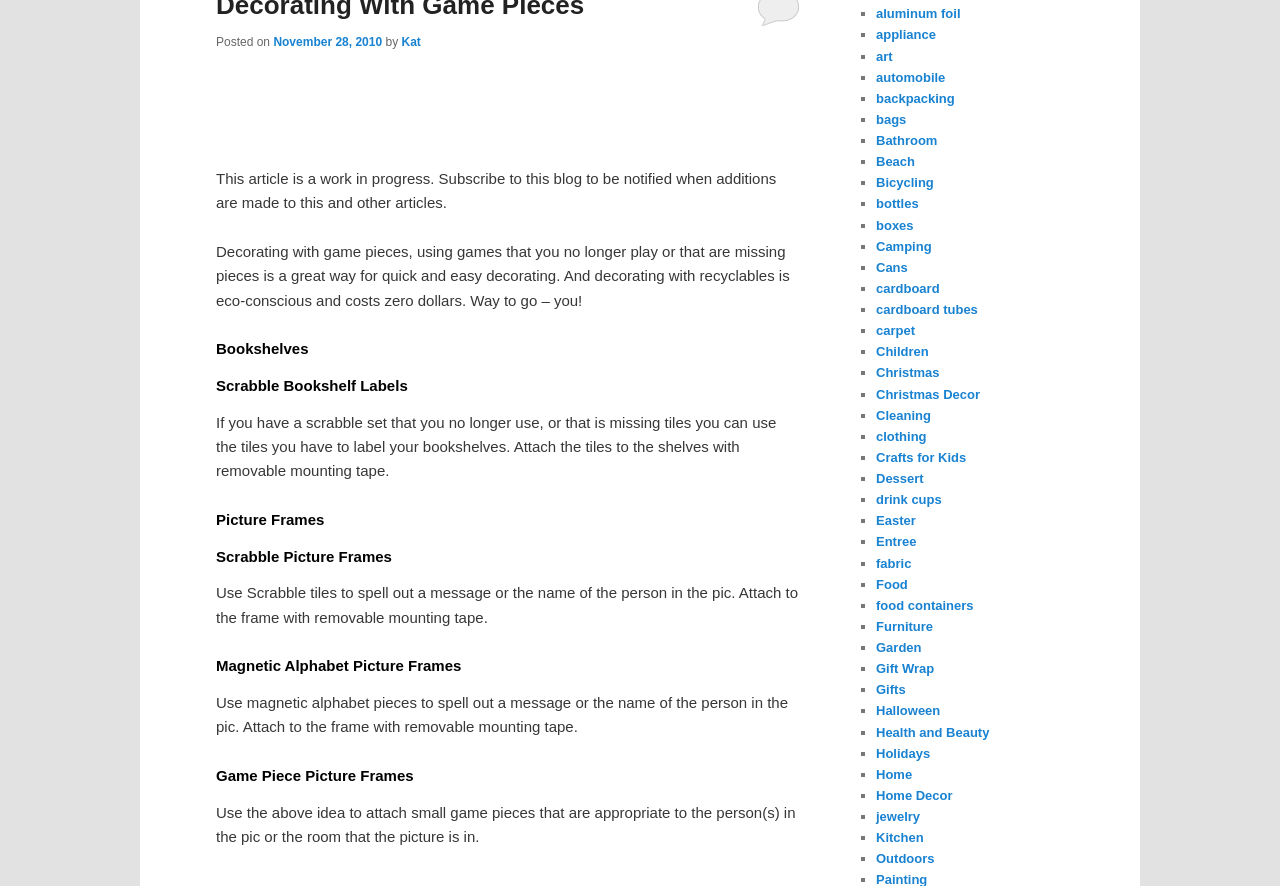Extract the bounding box of the UI element described as: "parent_node: Skip to content".

None